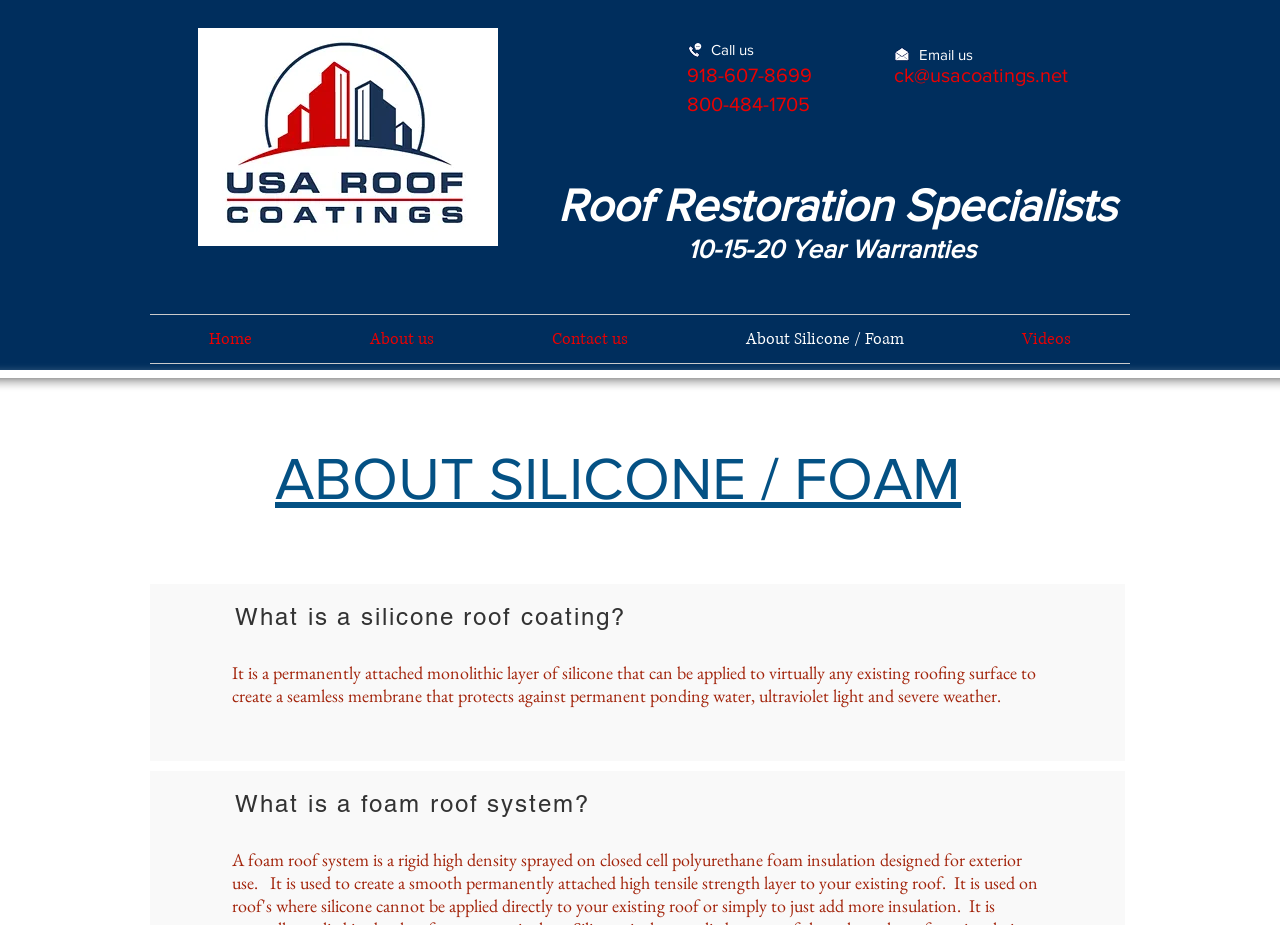Elaborate on the webpage's design and content in a detailed caption.

The webpage is about USA Roof Coatings, specifically focusing on silicone and foam roof systems. At the top-left corner, there is an image. On the top-right side, there are three small images, each accompanied by a heading with contact information, including a phone number, email address, and another phone number. 

Below the contact information, there is a prominent heading that reads "Roof Restoration Specialists" and another heading that mentions "10-15-20 Year Warranties". 

On the left side of the page, there is a navigation menu labeled "Site" with links to different sections of the website, including "Home", "About us", "Contact us", "About Silicone / Foam", and "Videos". 

The main content of the page is divided into sections, with headings that ask questions about silicone and foam roof systems. The first section is titled "ABOUT SILICONE / FOAM" and is followed by a section that answers the question "What is a silicone roof coating?" with a detailed description of the benefits of silicone roof coatings. 

Further down the page, there is another section that asks "What is a foam roof system?", but the answer is not provided in the given accessibility tree.